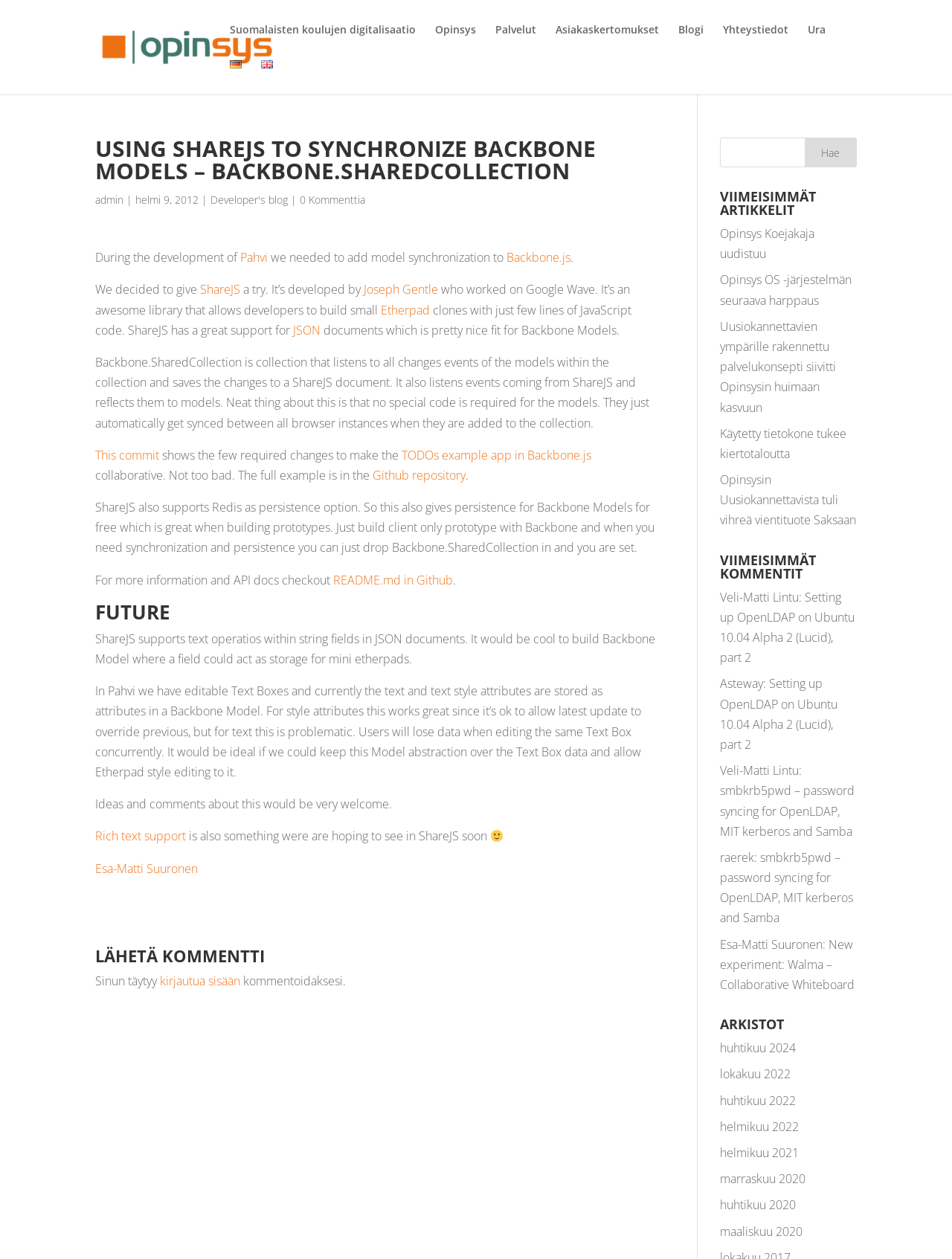Please specify the bounding box coordinates of the area that should be clicked to accomplish the following instruction: "search for something". The coordinates should consist of four float numbers between 0 and 1, i.e., [left, top, right, bottom].

[0.1, 0.0, 0.9, 0.001]